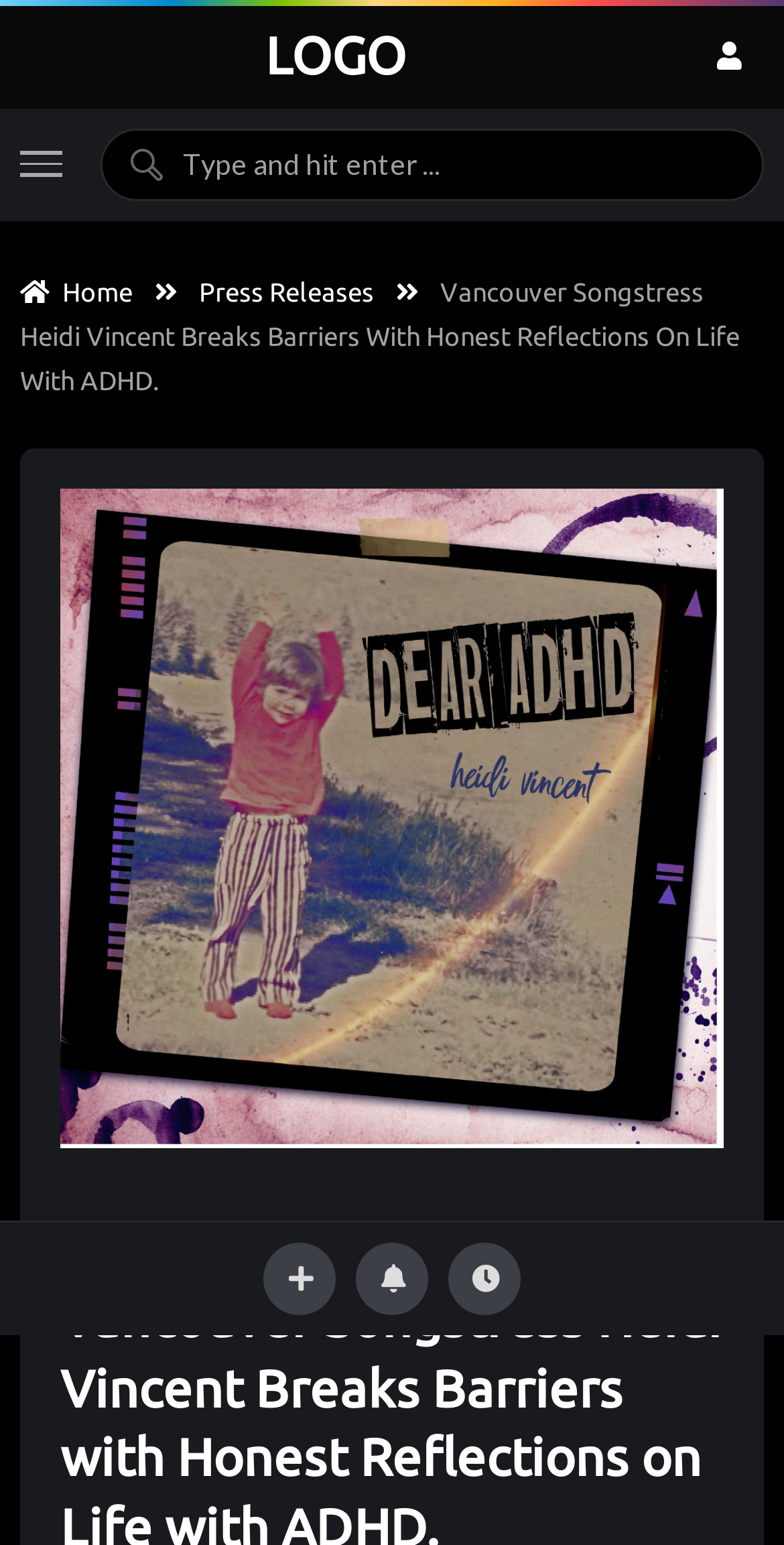How long ago was the article published?
Ensure your answer is thorough and detailed.

The time of publication can be found in the time element inside the article, which says '3 Months Ago'.